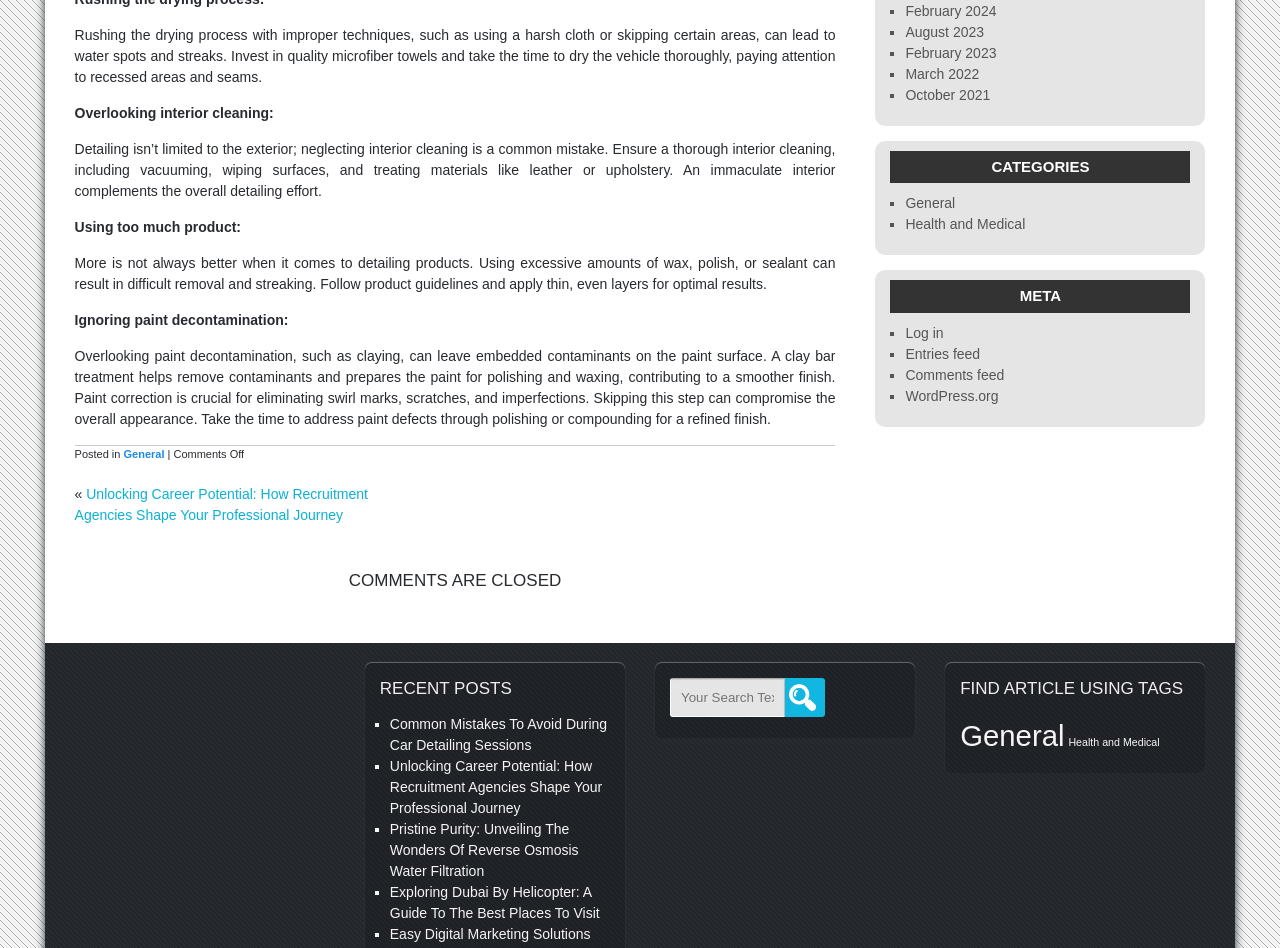Pinpoint the bounding box coordinates for the area that should be clicked to perform the following instruction: "View recent posts".

[0.297, 0.715, 0.477, 0.743]